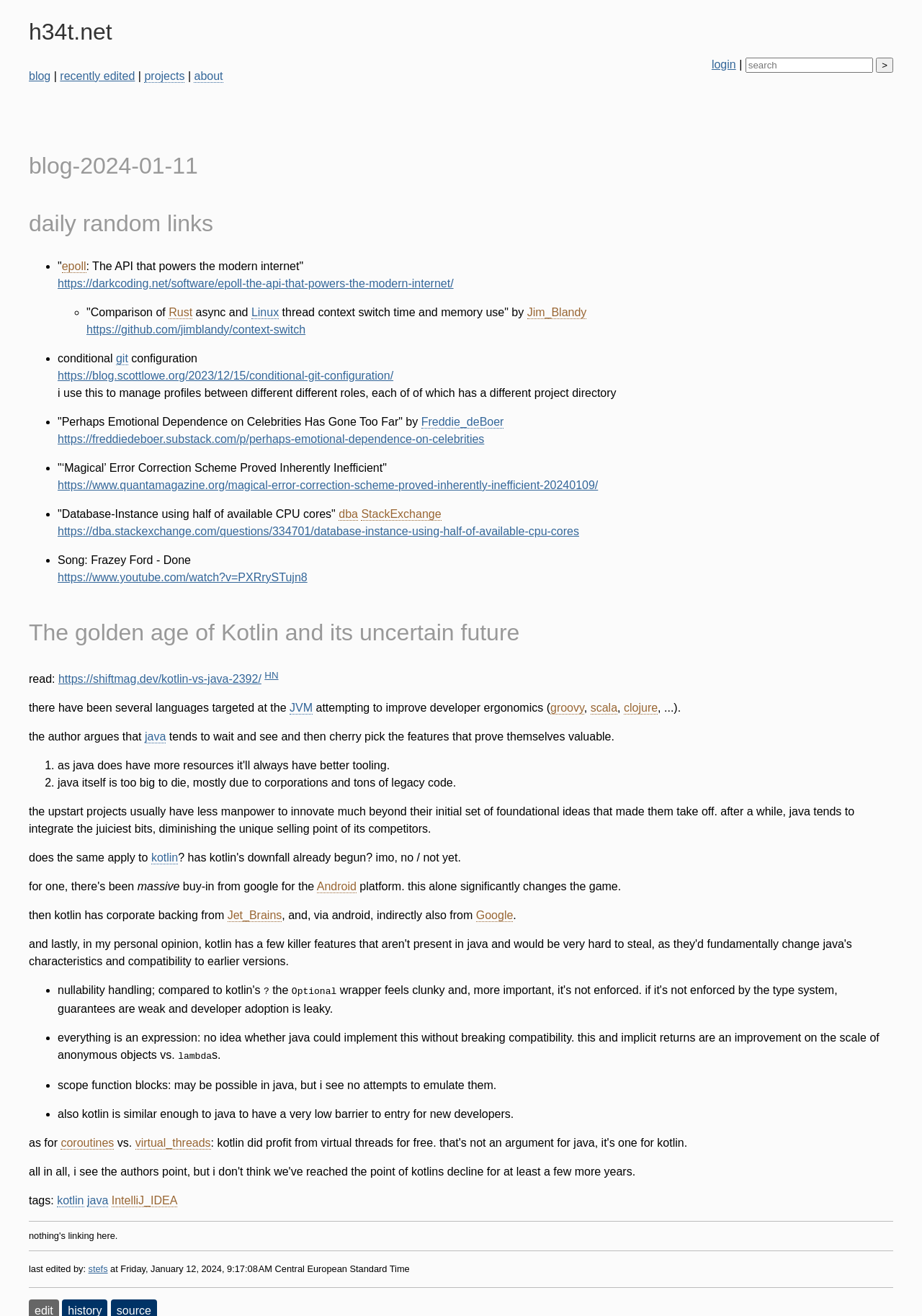Specify the bounding box coordinates of the area that needs to be clicked to achieve the following instruction: "click on the 'blog' link".

[0.031, 0.053, 0.055, 0.062]